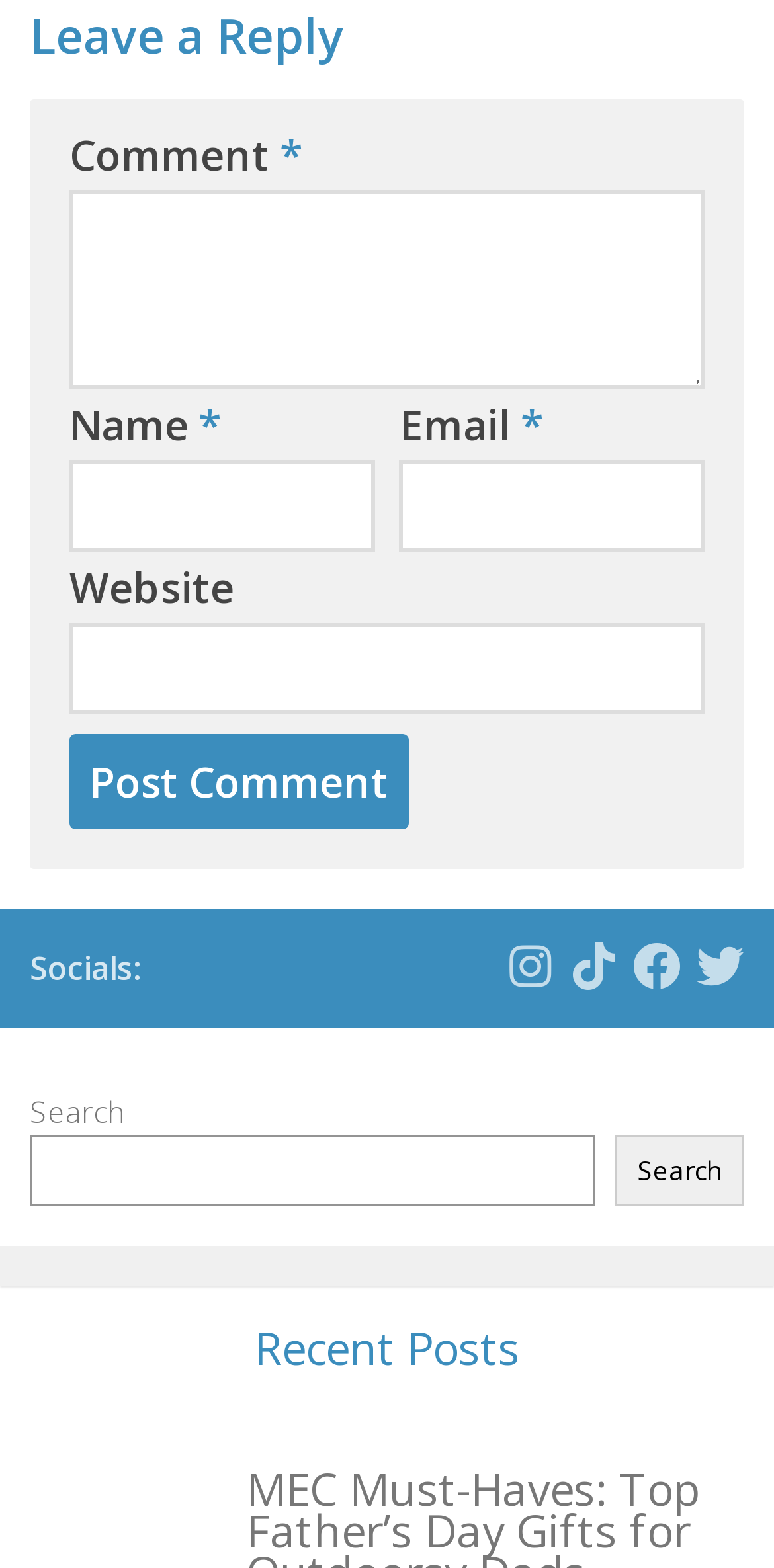Please determine the bounding box coordinates of the clickable area required to carry out the following instruction: "Click on the link 'PSC Invitational Golf Cup eyes at least P2-M for Olympians'". The coordinates must be four float numbers between 0 and 1, represented as [left, top, right, bottom].

None